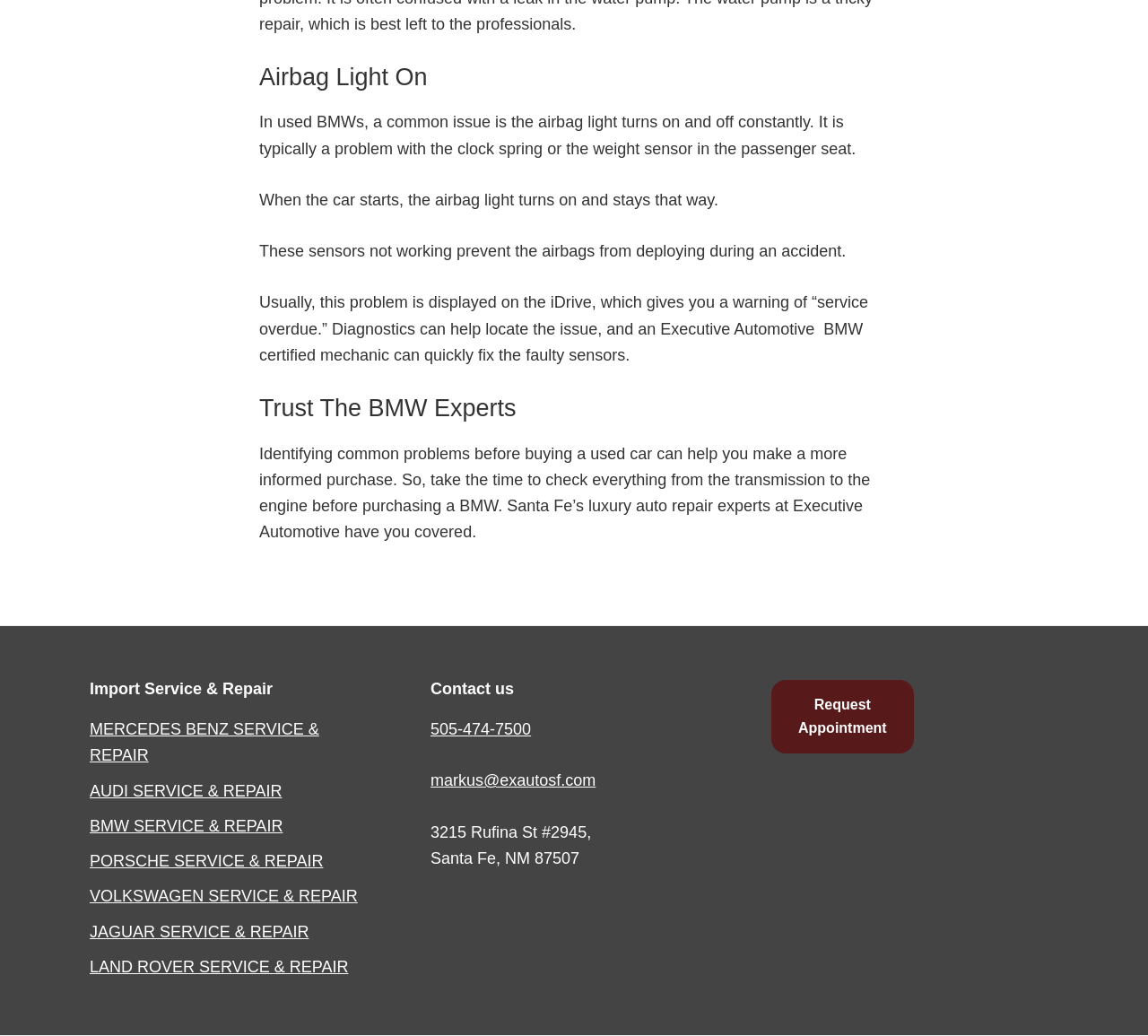Where is Executive Automotive located?
Look at the image and construct a detailed response to the question.

The webpage provides the address of Executive Automotive, which is 3215 Rufina St #2945, Santa Fe, NM 87507.